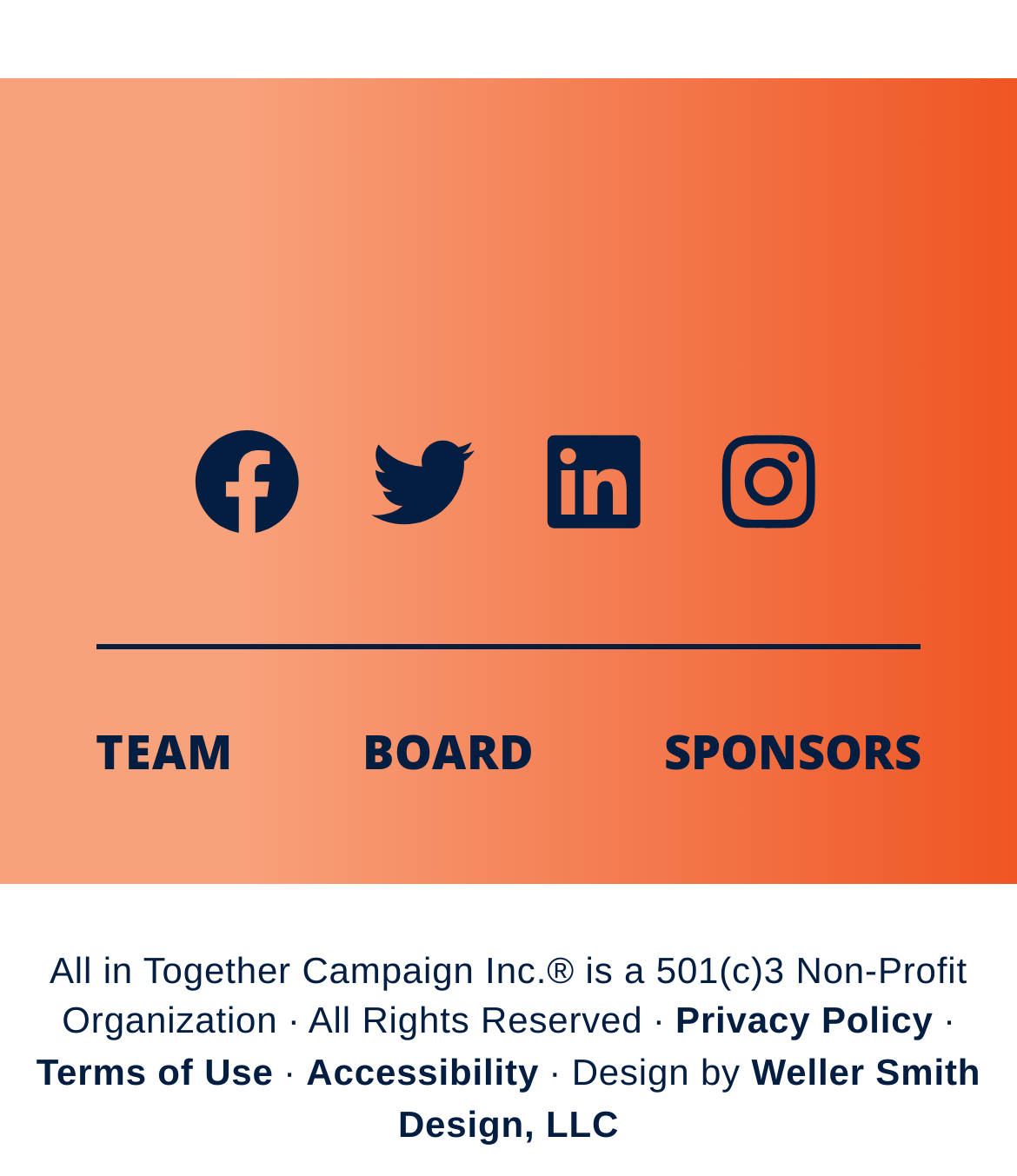How many links are there in the footer section? From the image, respond with a single word or brief phrase.

4